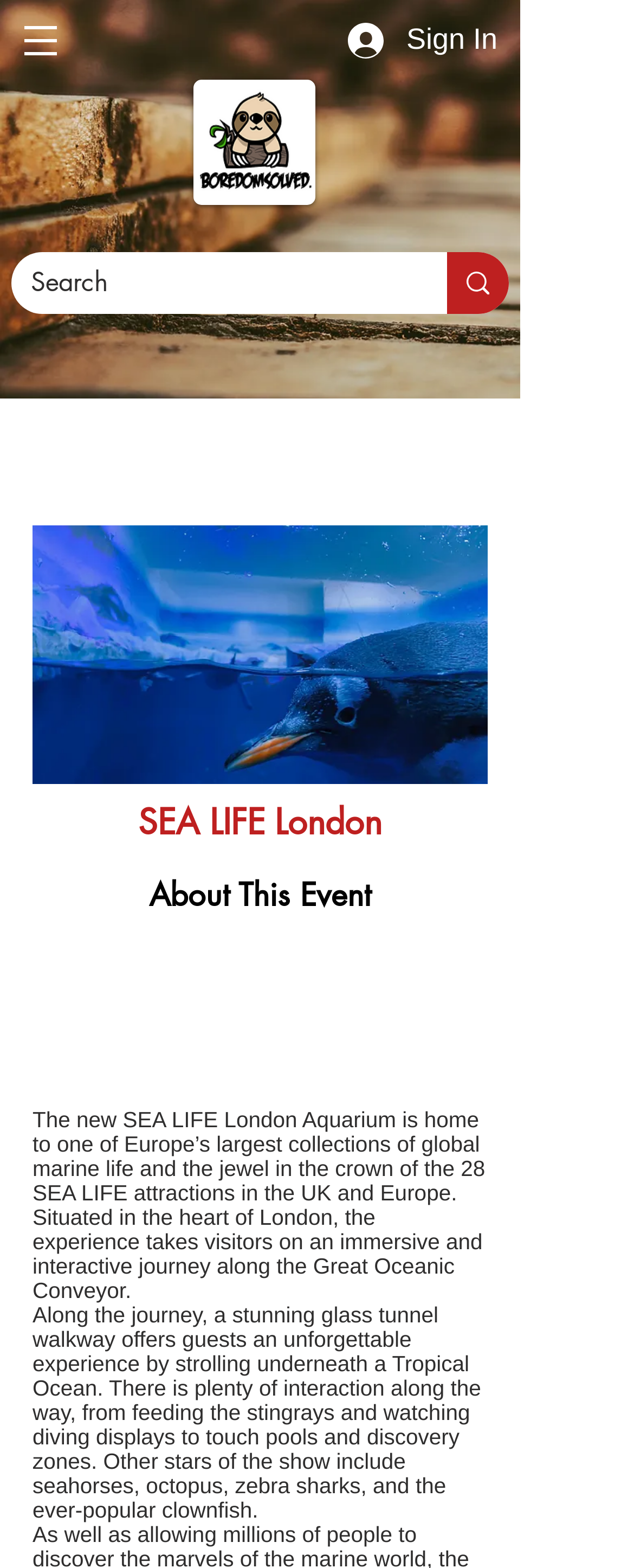What can visitors do at SEA LIFE London?
Based on the screenshot, provide your answer in one word or phrase.

Interactive journey